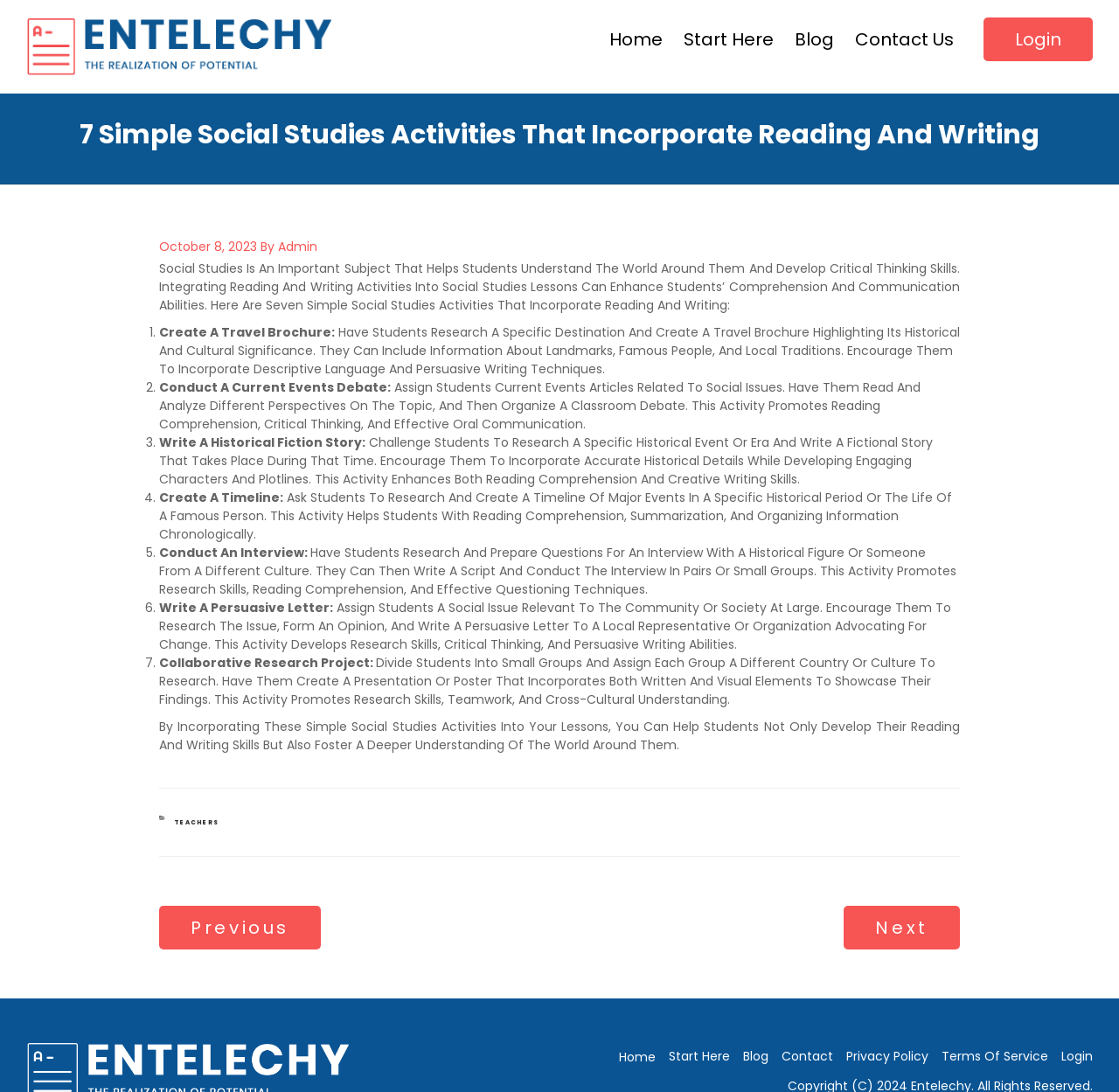Please specify the bounding box coordinates of the region to click in order to perform the following instruction: "Click on the 'Home' link at the top menu".

[0.537, 0.016, 0.6, 0.056]